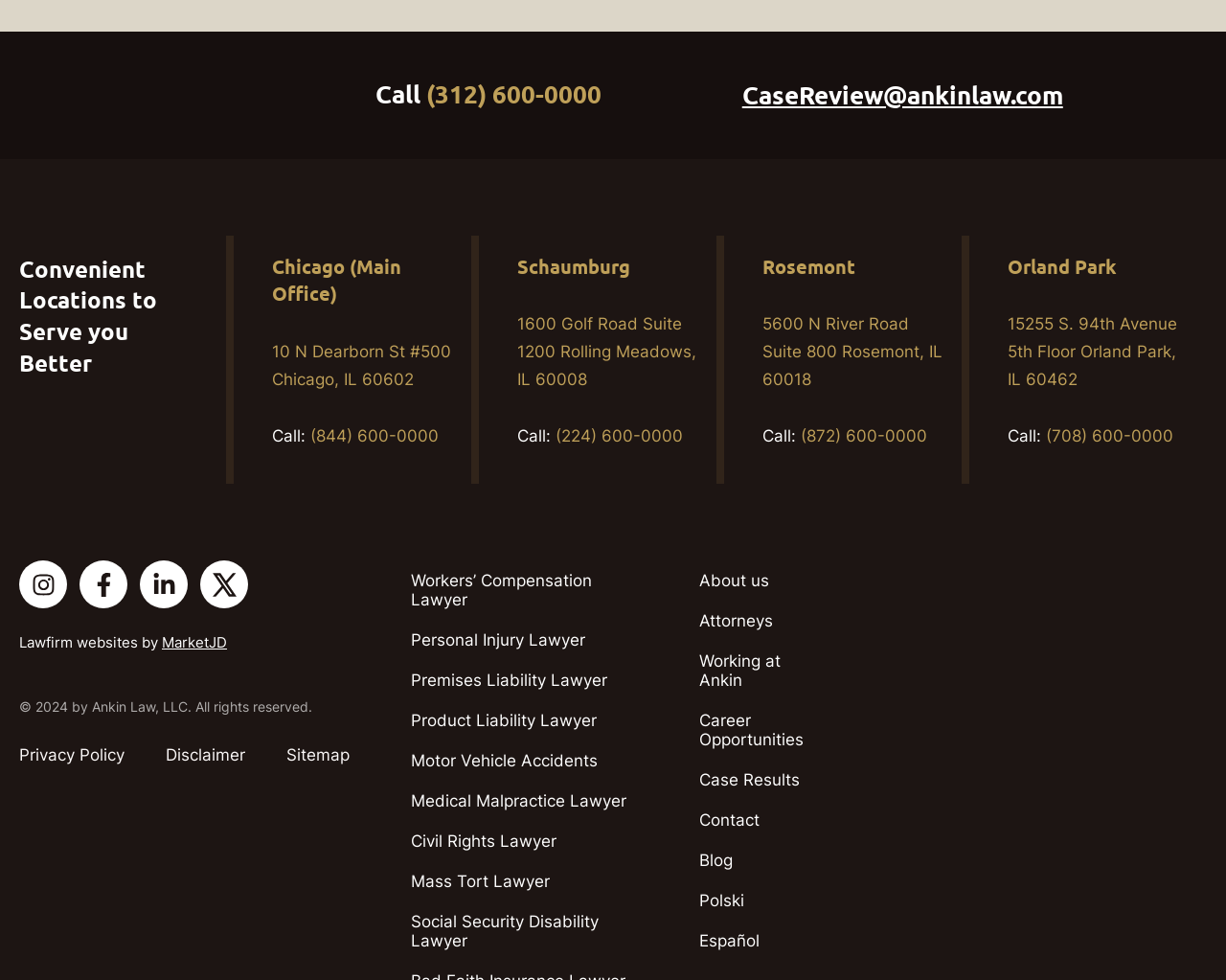Find the bounding box coordinates for the element described here: "(312) 600-0000".

[0.306, 0.081, 0.491, 0.111]